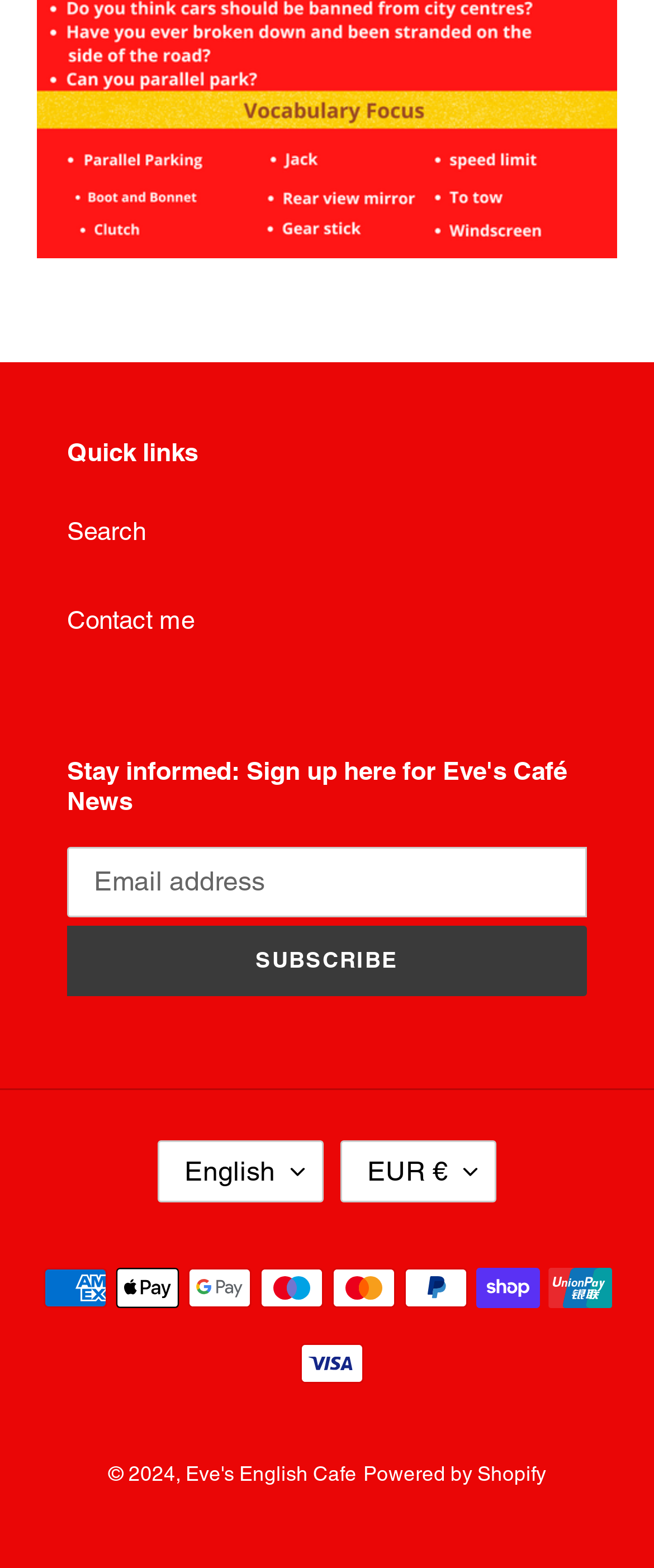Provide a single word or phrase to answer the given question: 
What is the text above the search link?

Quick links